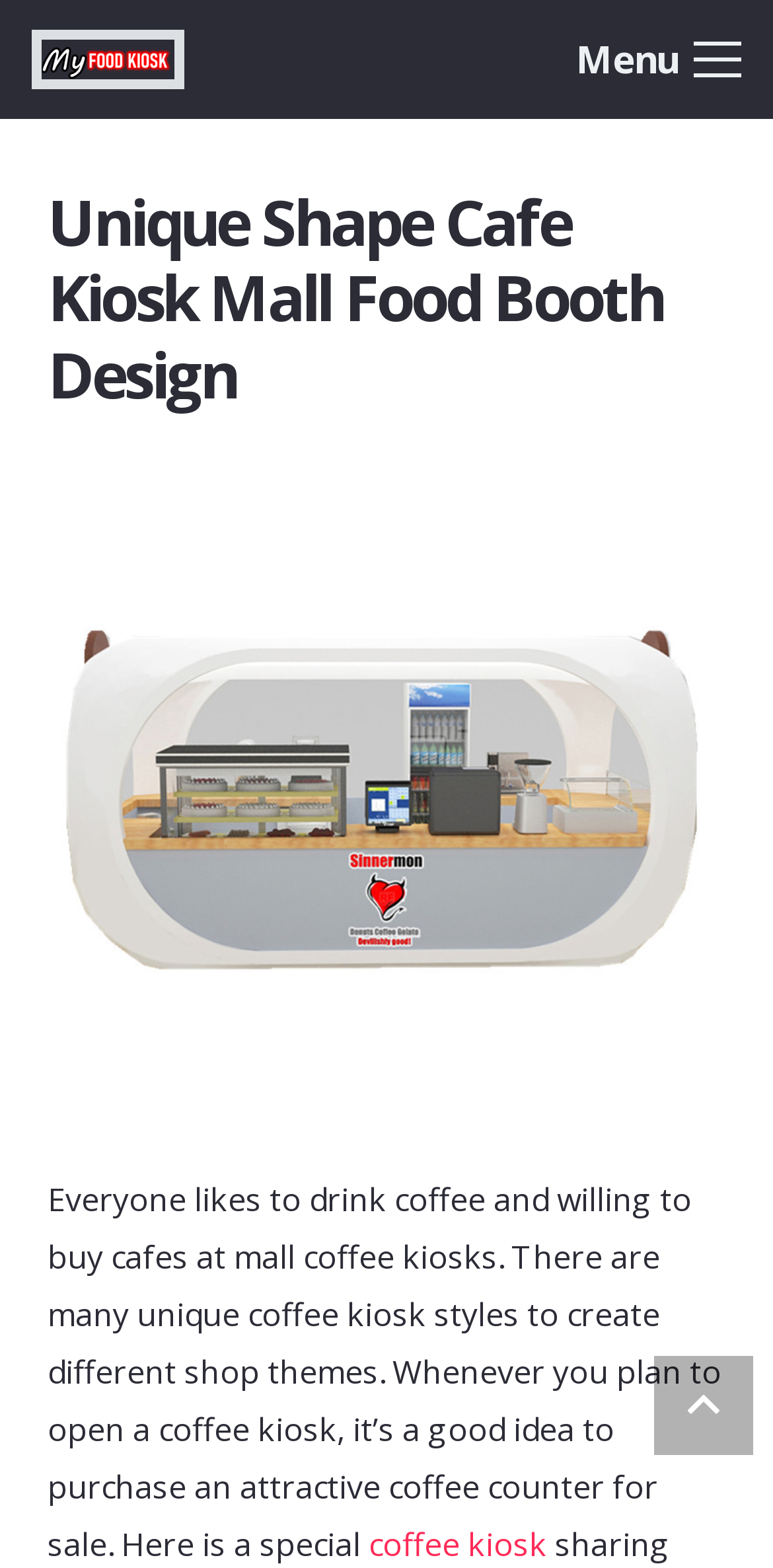Please use the details from the image to answer the following question comprehensively:
What is the relationship between the 'coffee kiosk' and the 'shop themes'?

The text states that 'There are many unique coffee kiosk styles to create different shop themes.' This implies that the coffee kiosk styles are used to create different shop themes, indicating a relationship between the two.